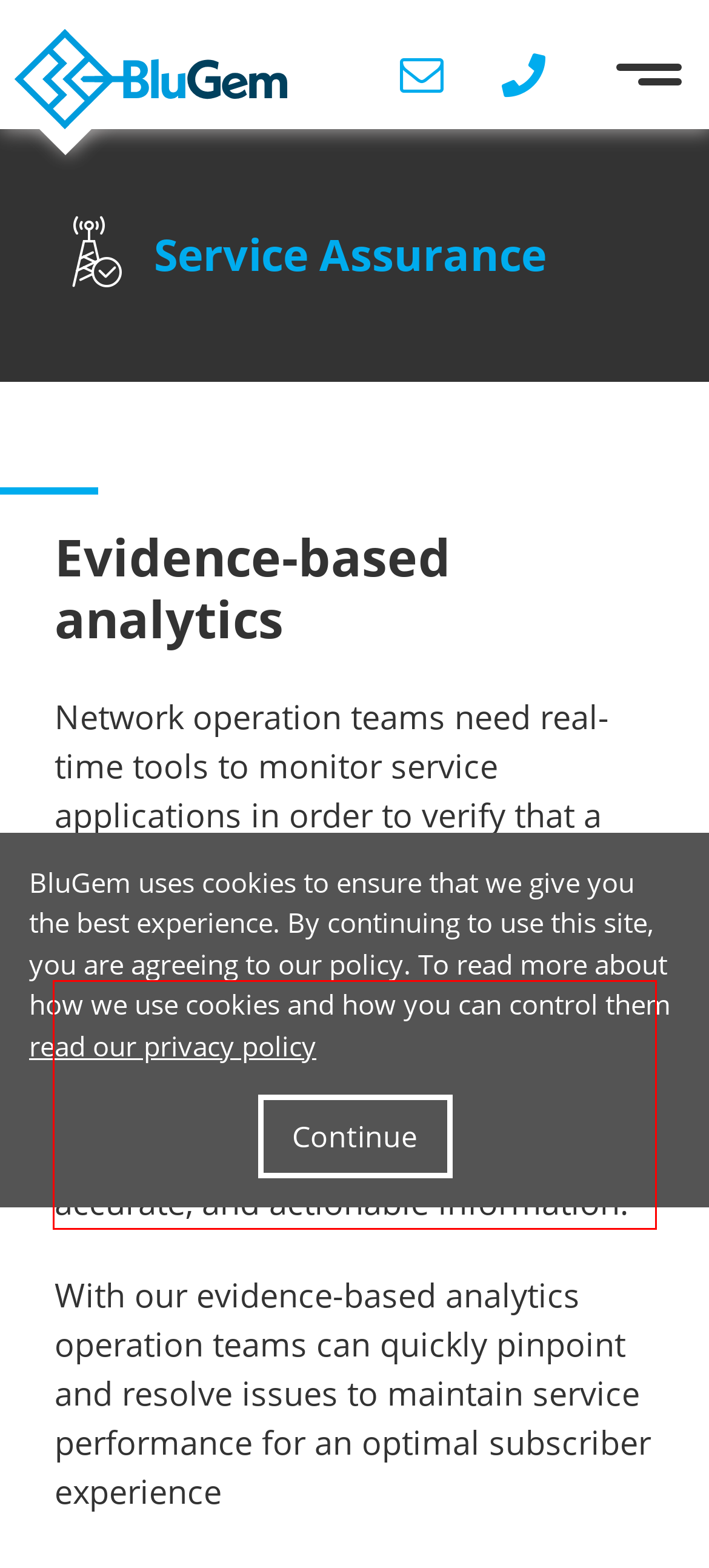Observe the screenshot of the webpage that includes a red rectangle bounding box. Conduct OCR on the content inside this red bounding box and generate the text.

Our heart-beat testing across end-to-end user journeys delivers alerts and notifications in real-time based on pre-defined service levels to deliver timely, accurate, and actionable information.